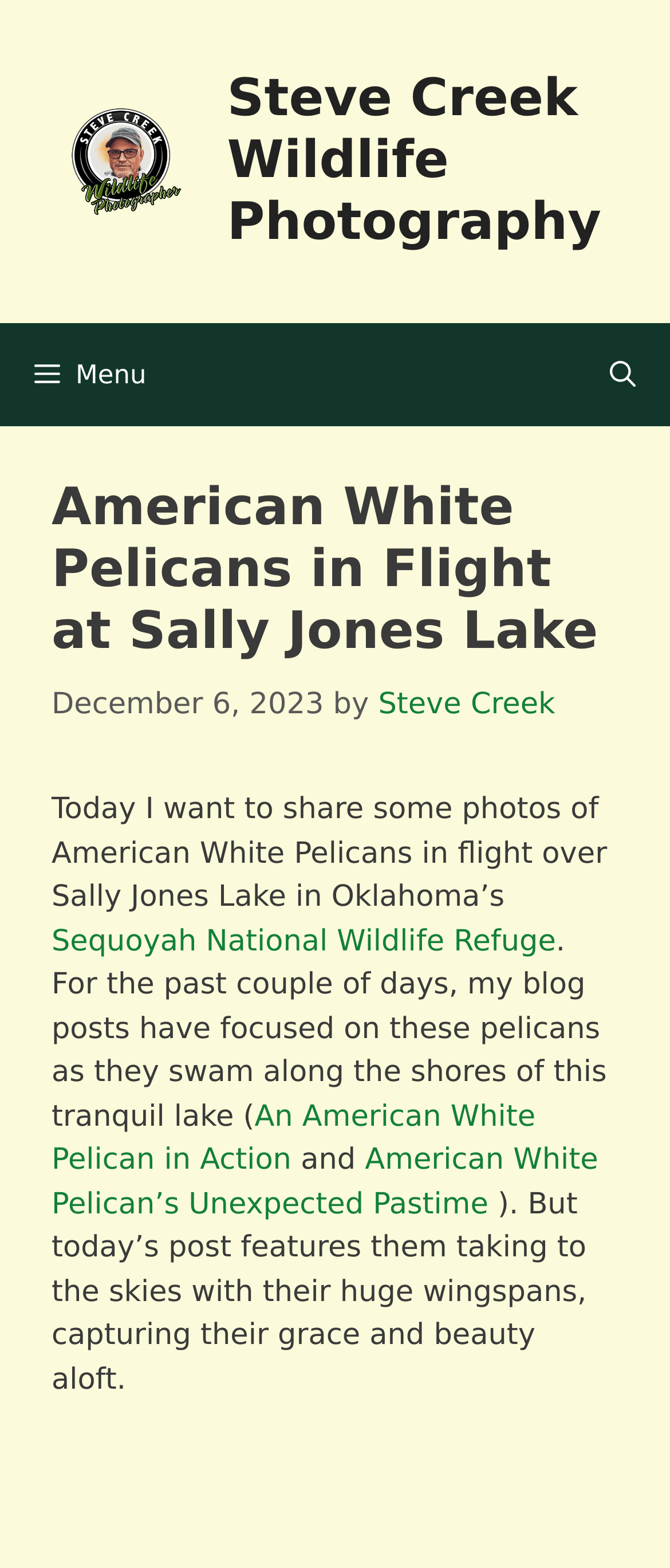Determine the bounding box coordinates for the area that should be clicked to carry out the following instruction: "learn more about Sequoyah National Wildlife Refuge".

[0.077, 0.589, 0.83, 0.611]